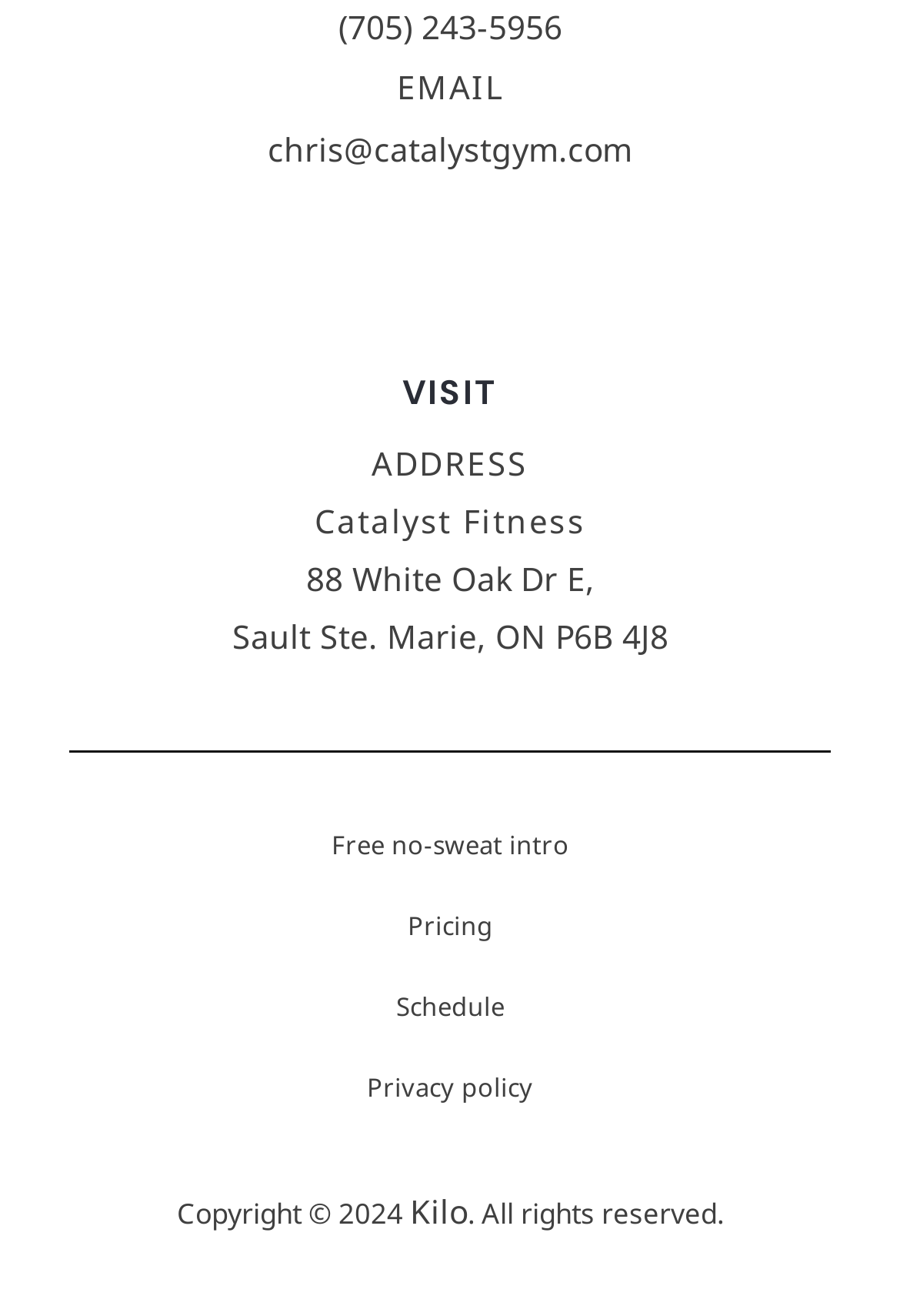Please find the bounding box coordinates in the format (top-left x, top-left y, bottom-right x, bottom-right y) for the given element description. Ensure the coordinates are floating point numbers between 0 and 1. Description: chris@catalystgym.com

[0.297, 0.097, 0.703, 0.131]